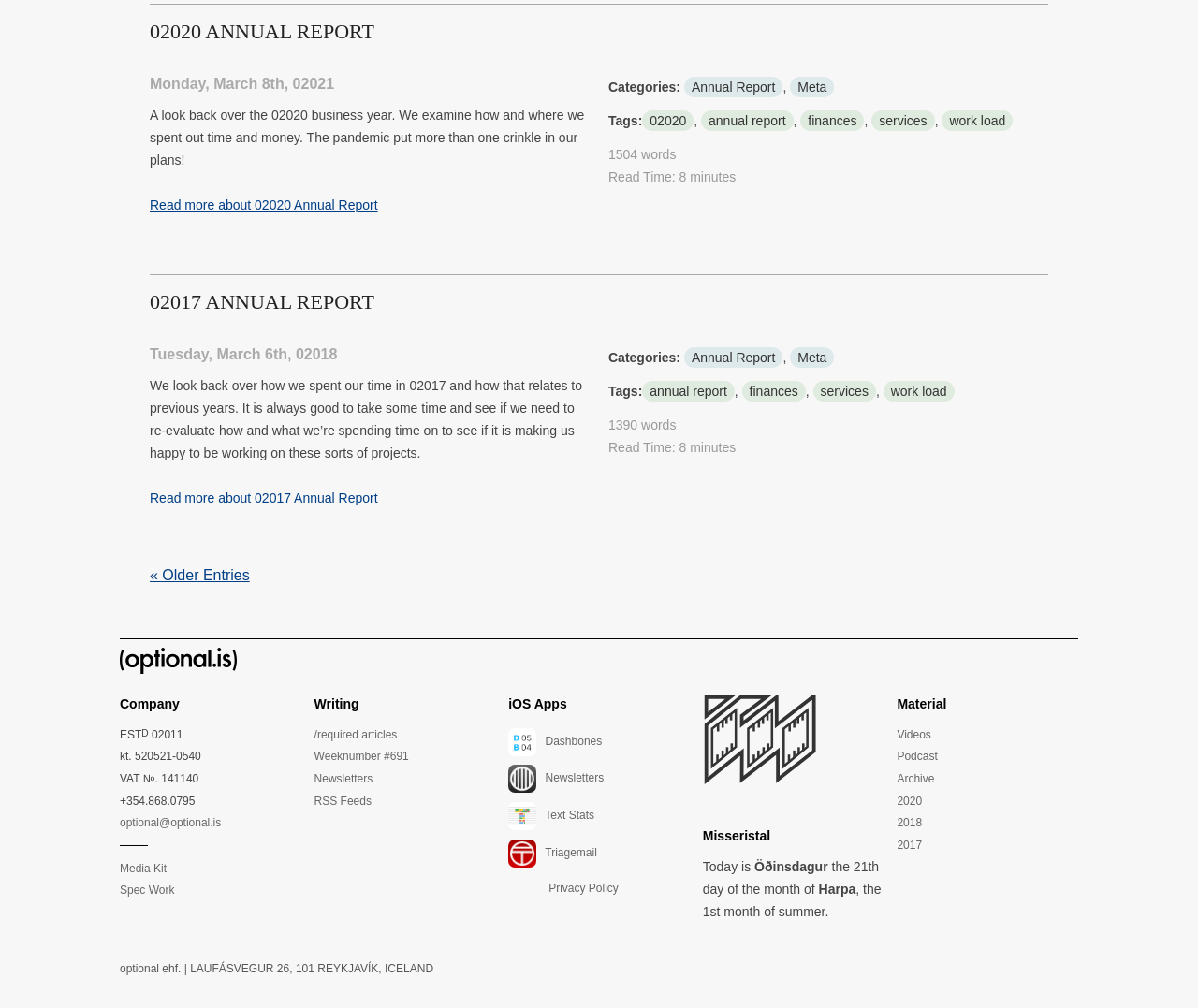What is the VAT number of the company?
From the screenshot, provide a brief answer in one word or phrase.

141140